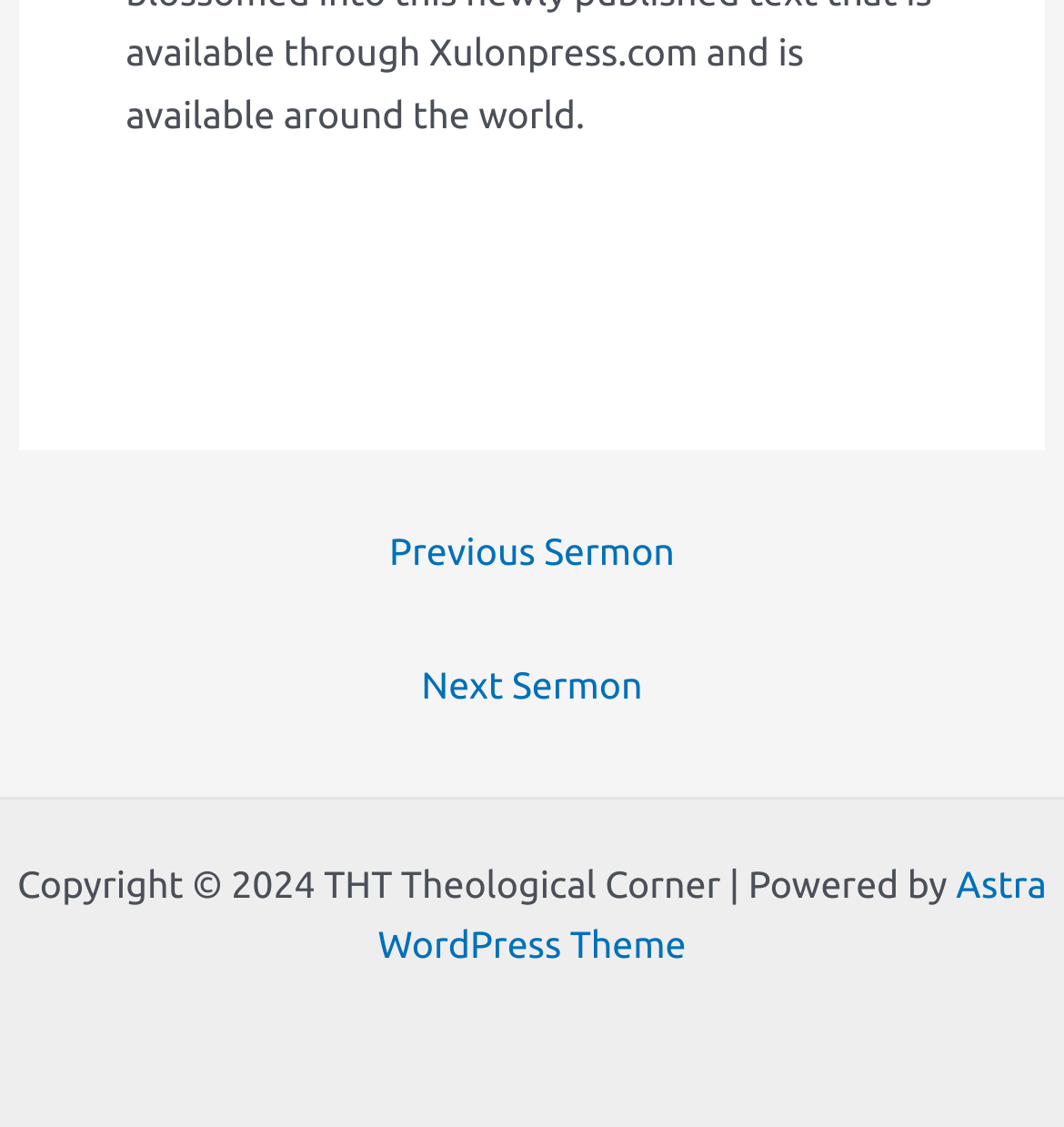Give a one-word or short-phrase answer to the following question: 
How many navigation links are there?

2